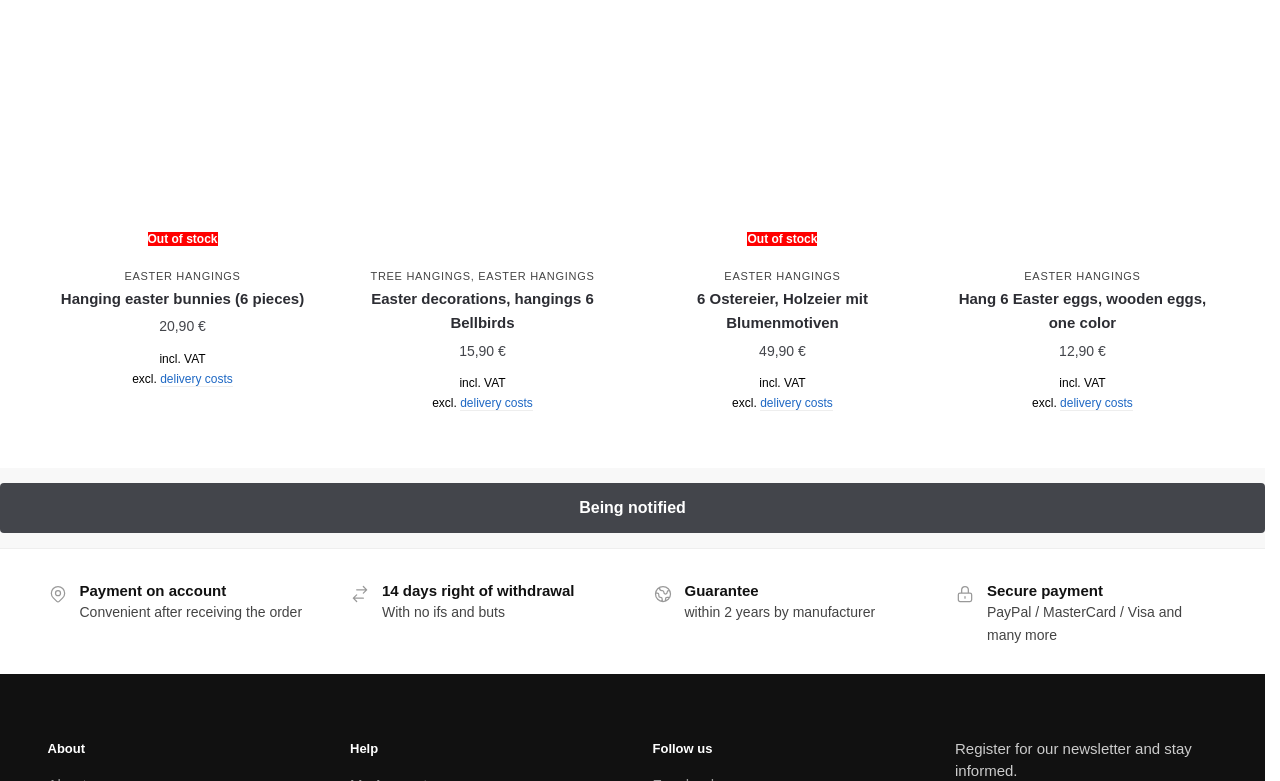Provide a one-word or short-phrase response to the question:
How many Ostereier are in the product?

6